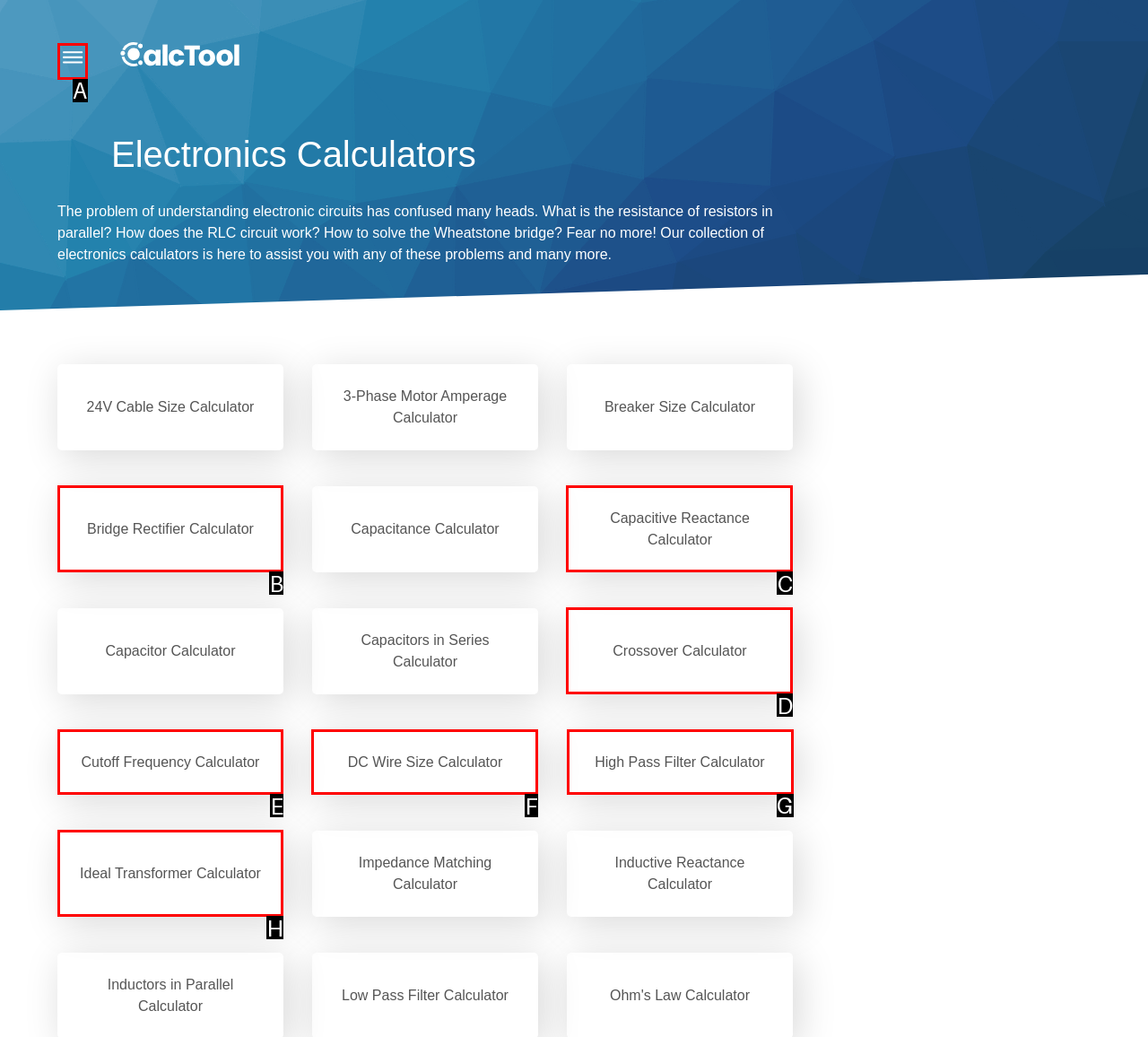From the given options, tell me which letter should be clicked to complete this task: Check the High Pass Filter Calculator
Answer with the letter only.

G